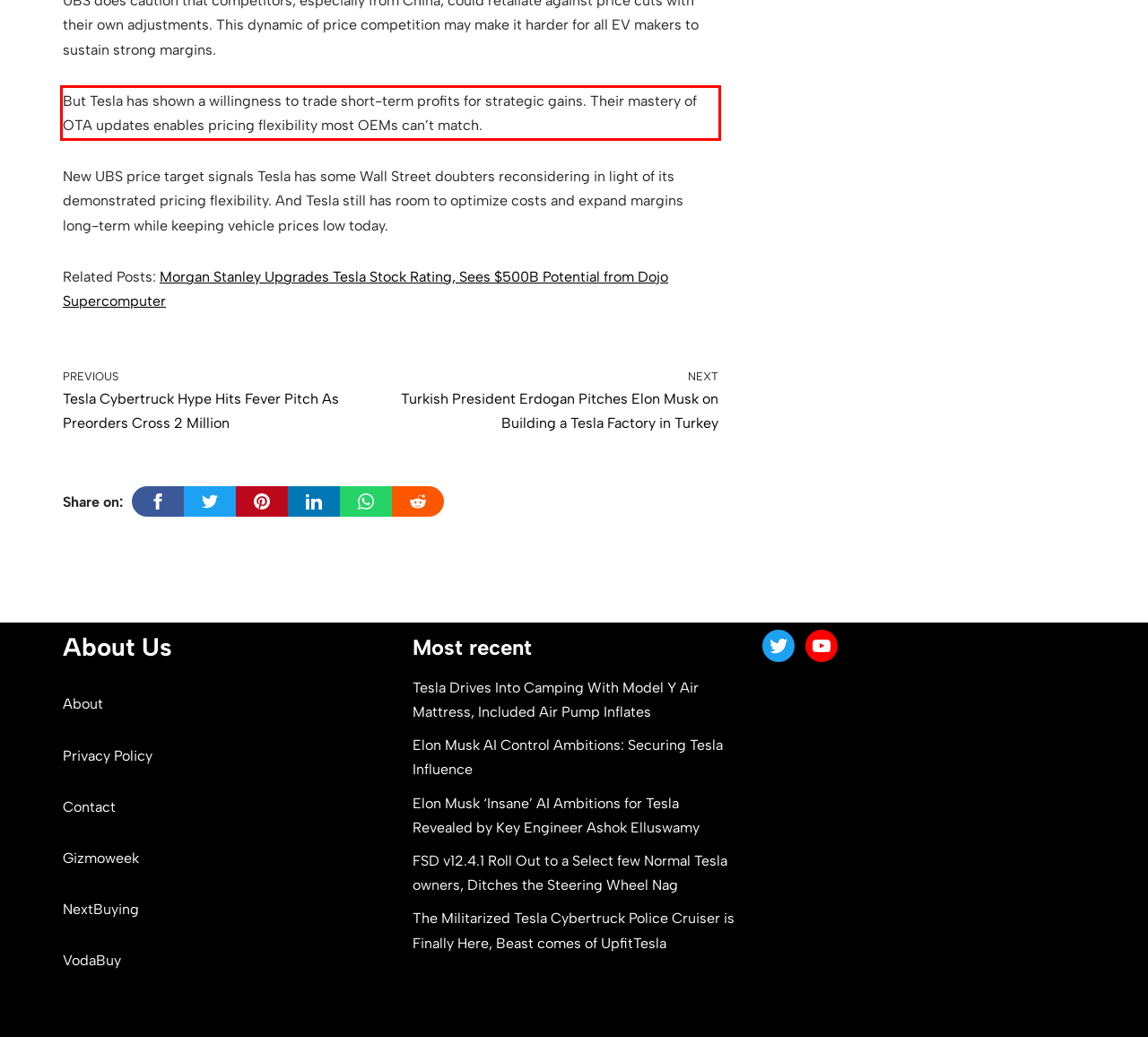Please look at the screenshot provided and find the red bounding box. Extract the text content contained within this bounding box.

But Tesla has shown a willingness to trade short-term profits for strategic gains. Their mastery of OTA updates enables pricing flexibility most OEMs can’t match.